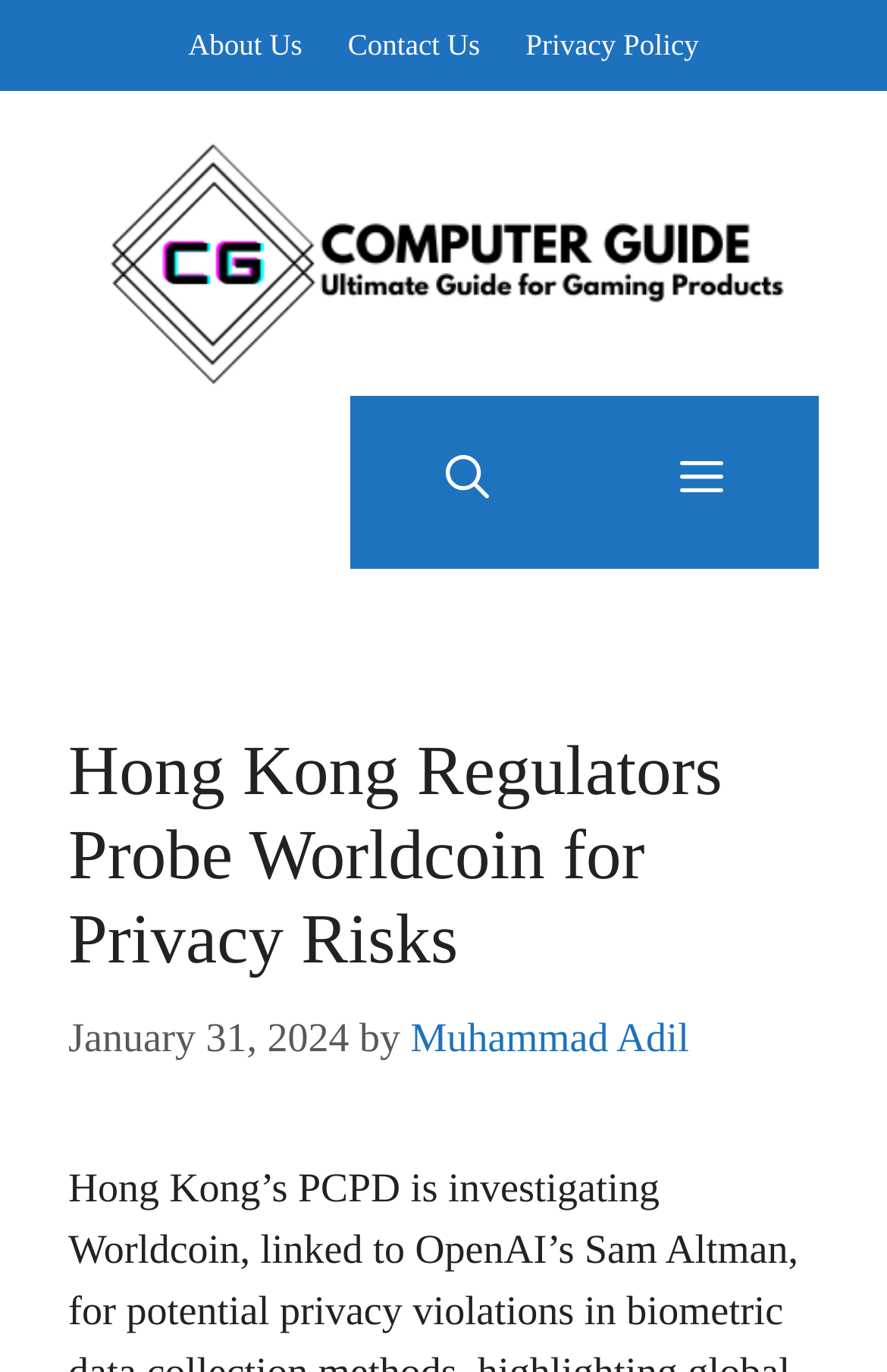Refer to the image and provide an in-depth answer to the question:
What is the main topic of the article?

I determined the main topic of the article by looking at the heading element, which has the text 'Hong Kong Regulators Probe Worldcoin for Privacy Risks', suggesting that this is the main topic of the article.